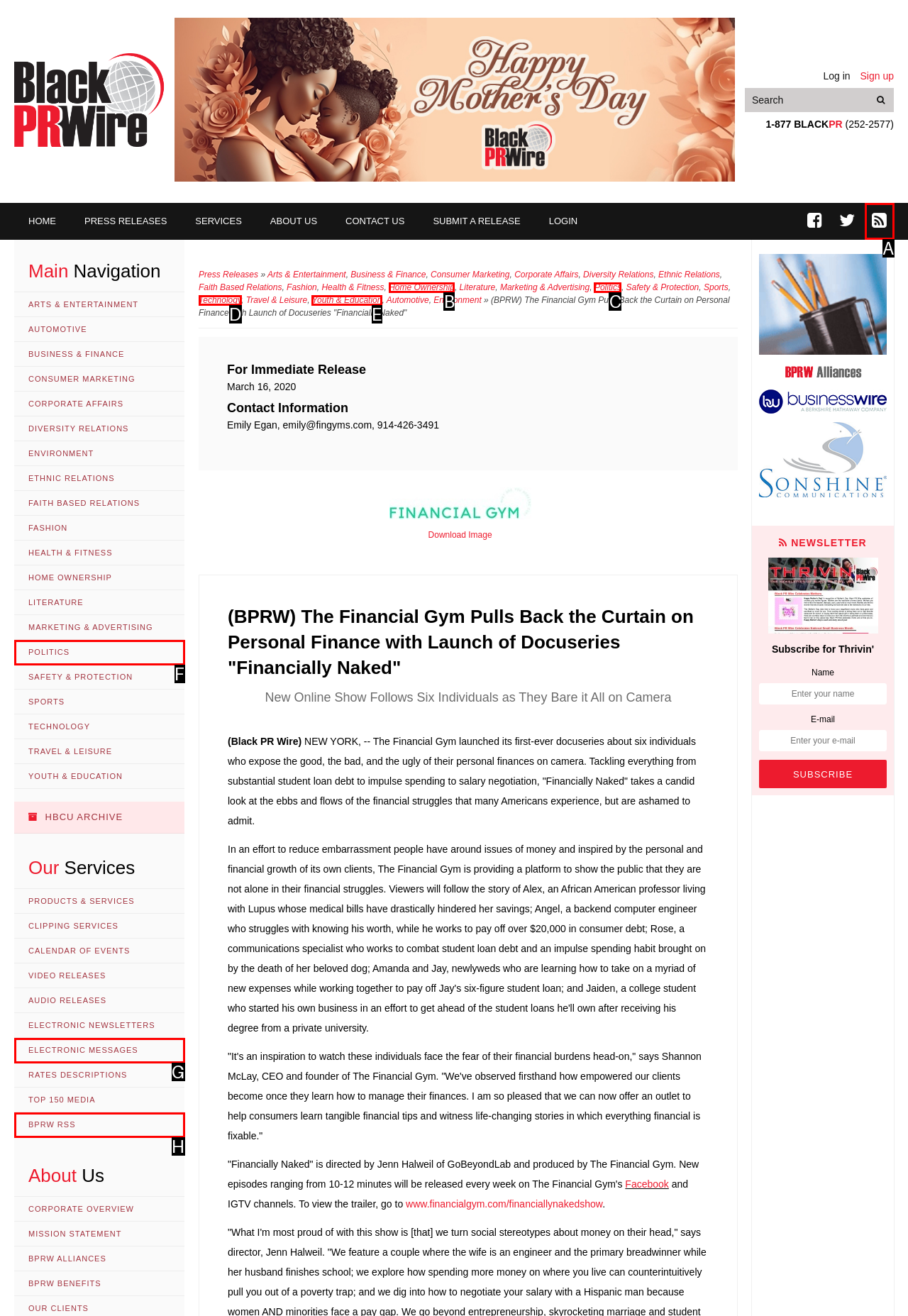Identify the option that corresponds to: read more
Respond with the corresponding letter from the choices provided.

None